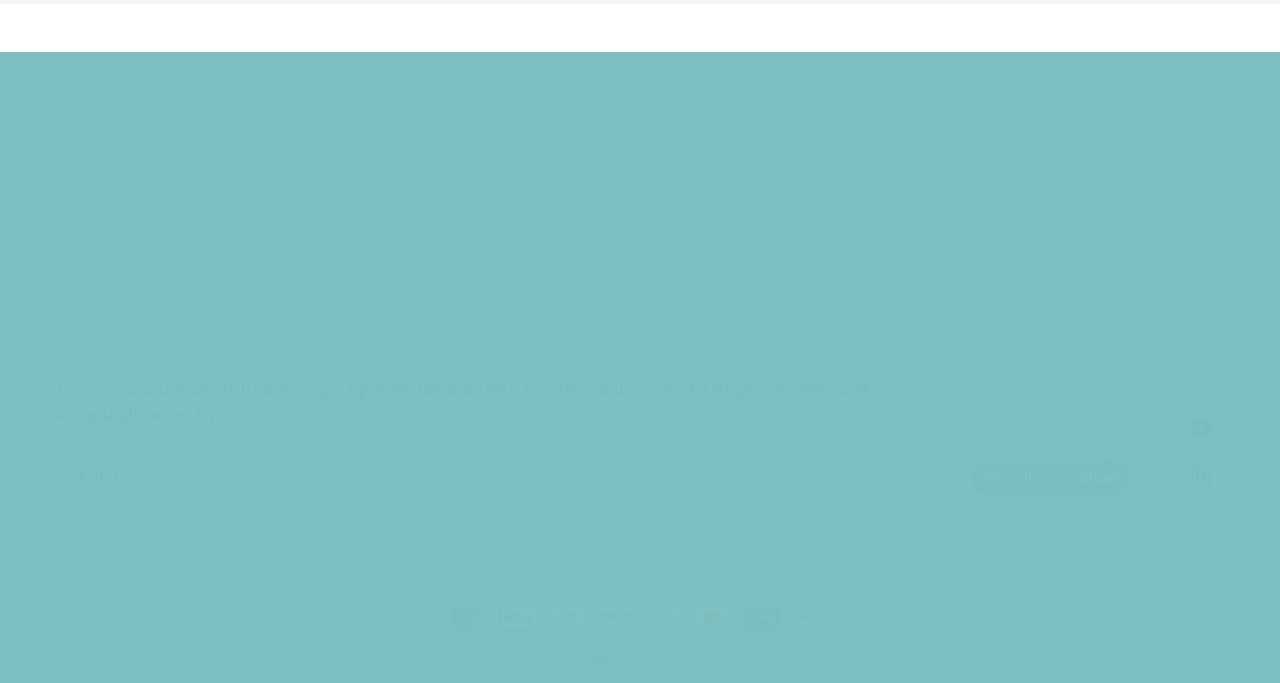Locate the bounding box coordinates of the clickable area to execute the instruction: "Follow on Shop". Provide the coordinates as four float numbers between 0 and 1, represented as [left, top, right, bottom].

[0.759, 0.673, 0.882, 0.727]